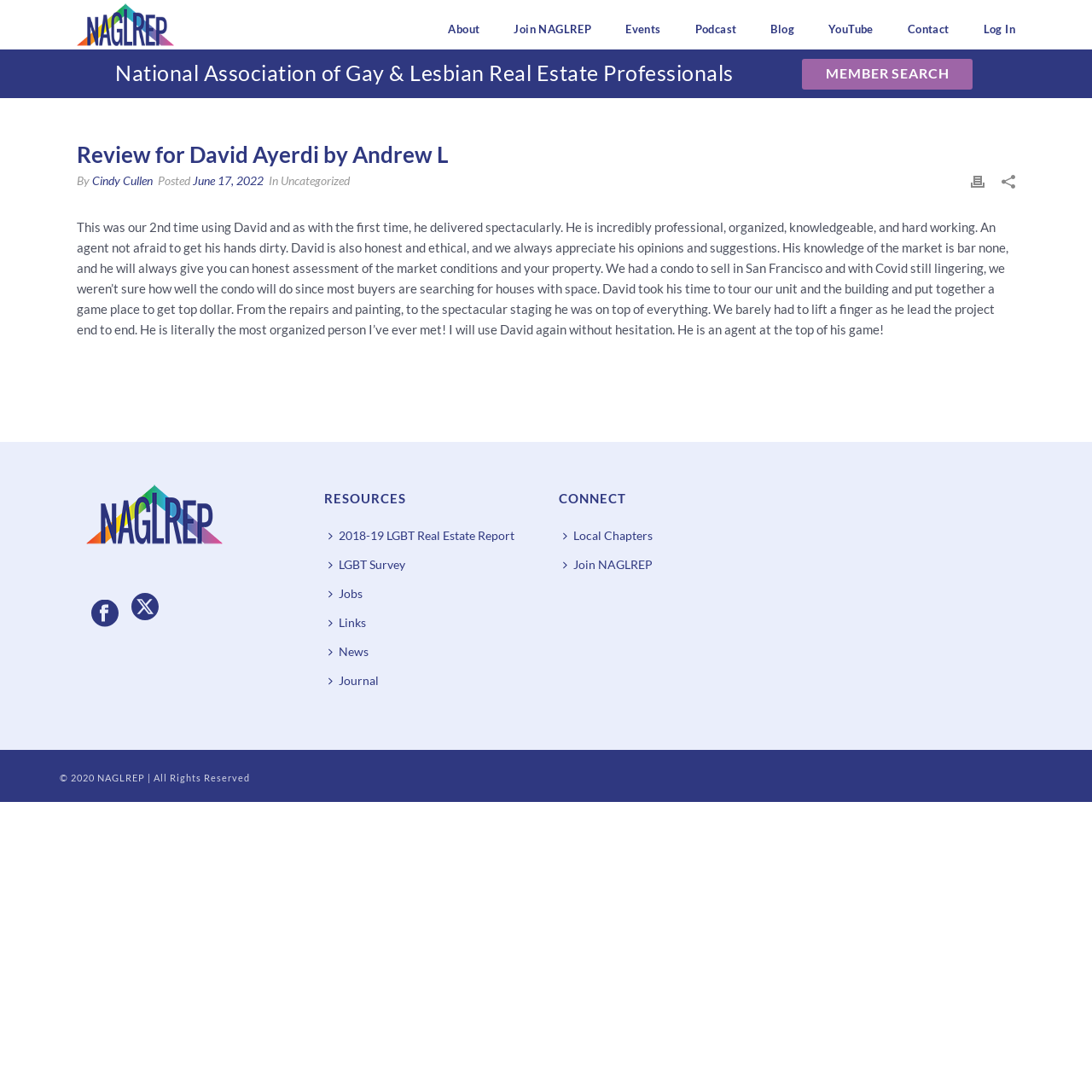Identify the bounding box of the HTML element described here: "2018-19 LGBT Real Estate Report". Provide the coordinates as four float numbers between 0 and 1: [left, top, right, bottom].

[0.297, 0.477, 0.483, 0.504]